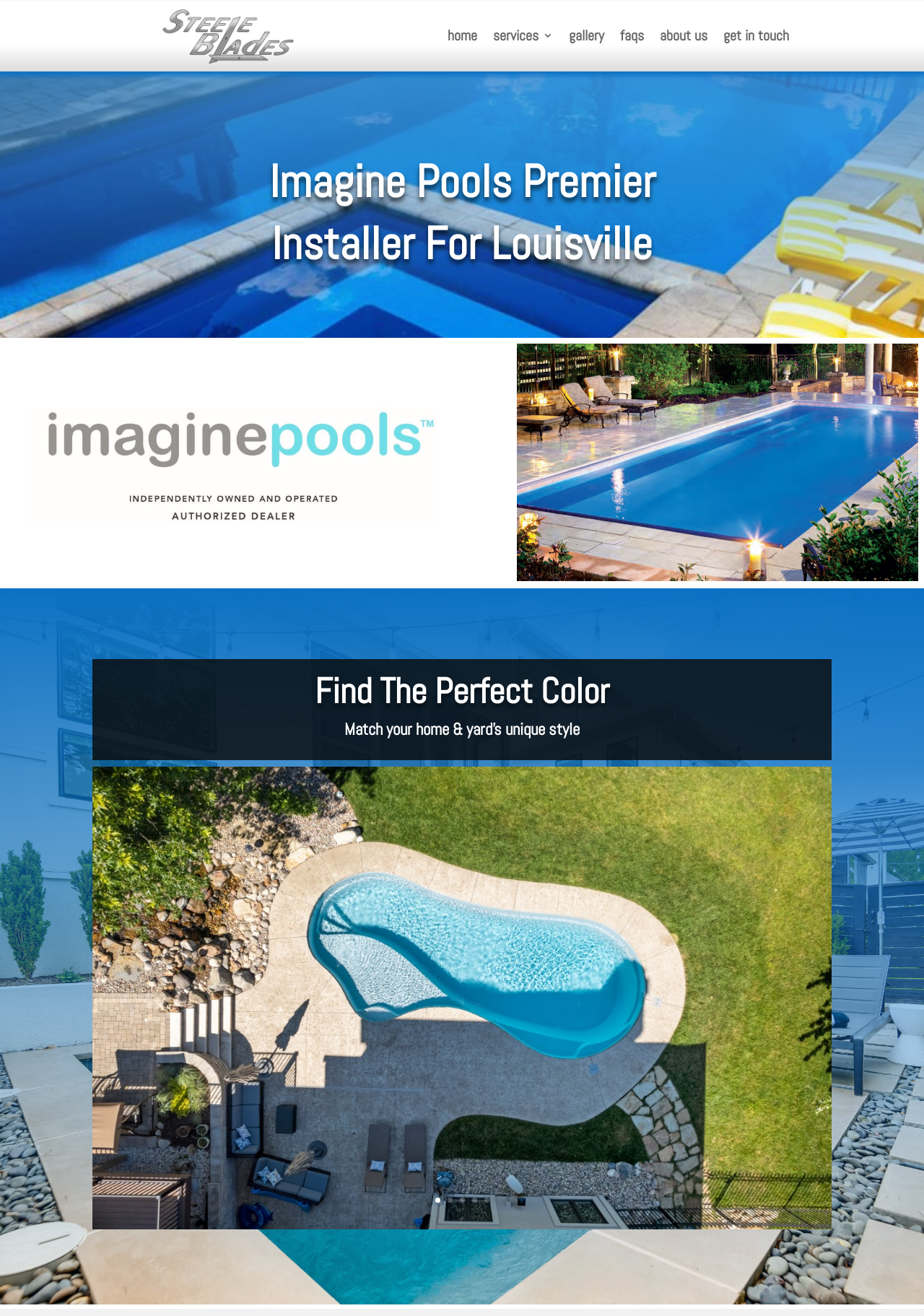How many small links are there at the bottom?
Use the screenshot to answer the question with a single word or phrase.

10